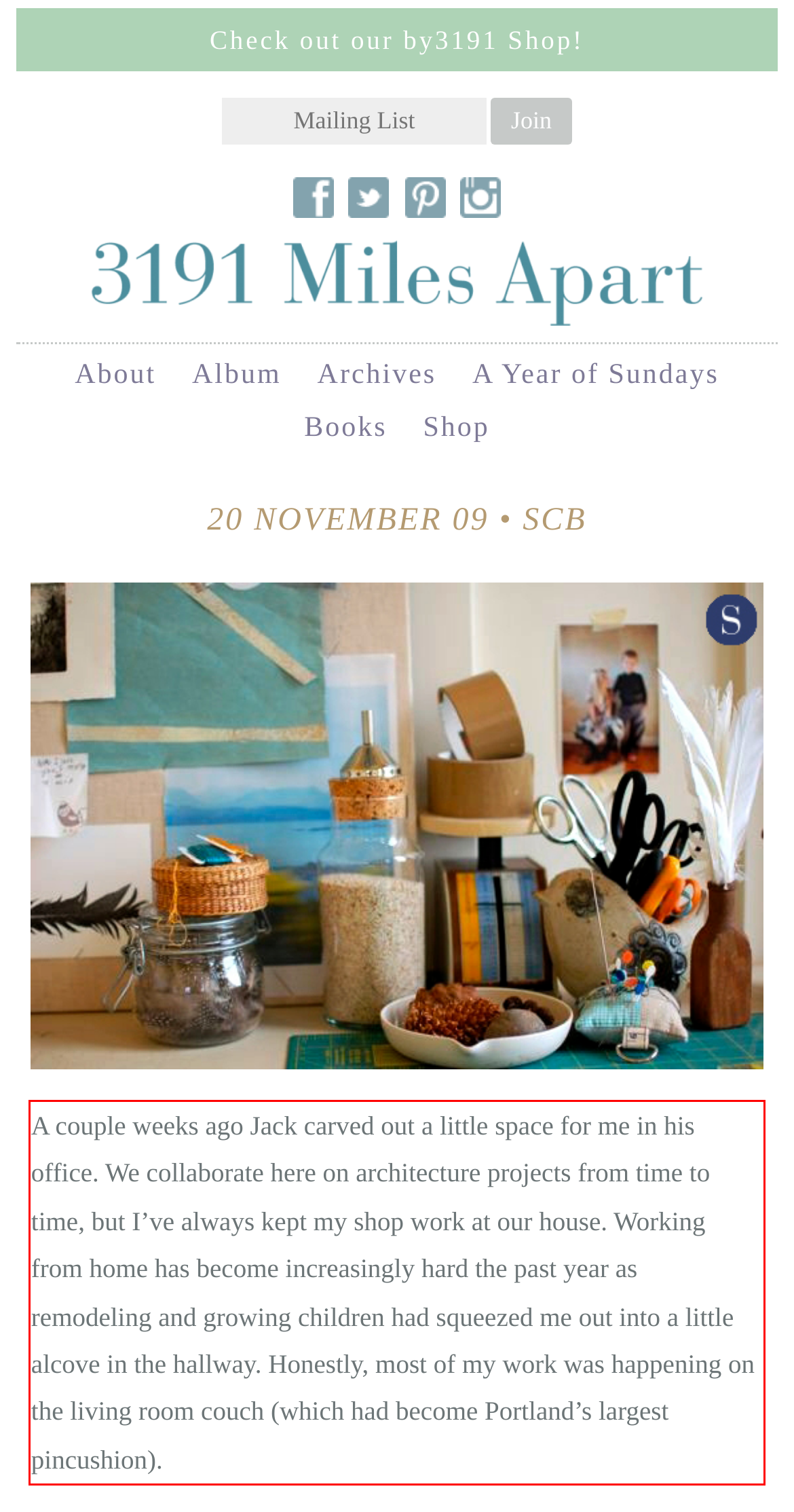You are presented with a webpage screenshot featuring a red bounding box. Perform OCR on the text inside the red bounding box and extract the content.

A couple weeks ago Jack carved out a little space for me in his office. We collaborate here on architecture projects from time to time, but I’ve always kept my shop work at our house. Working from home has become increasingly hard the past year as remodeling and growing children had squeezed me out into a little alcove in the hallway. Honestly, most of my work was happening on the living room couch (which had become Portland’s largest pincushion).